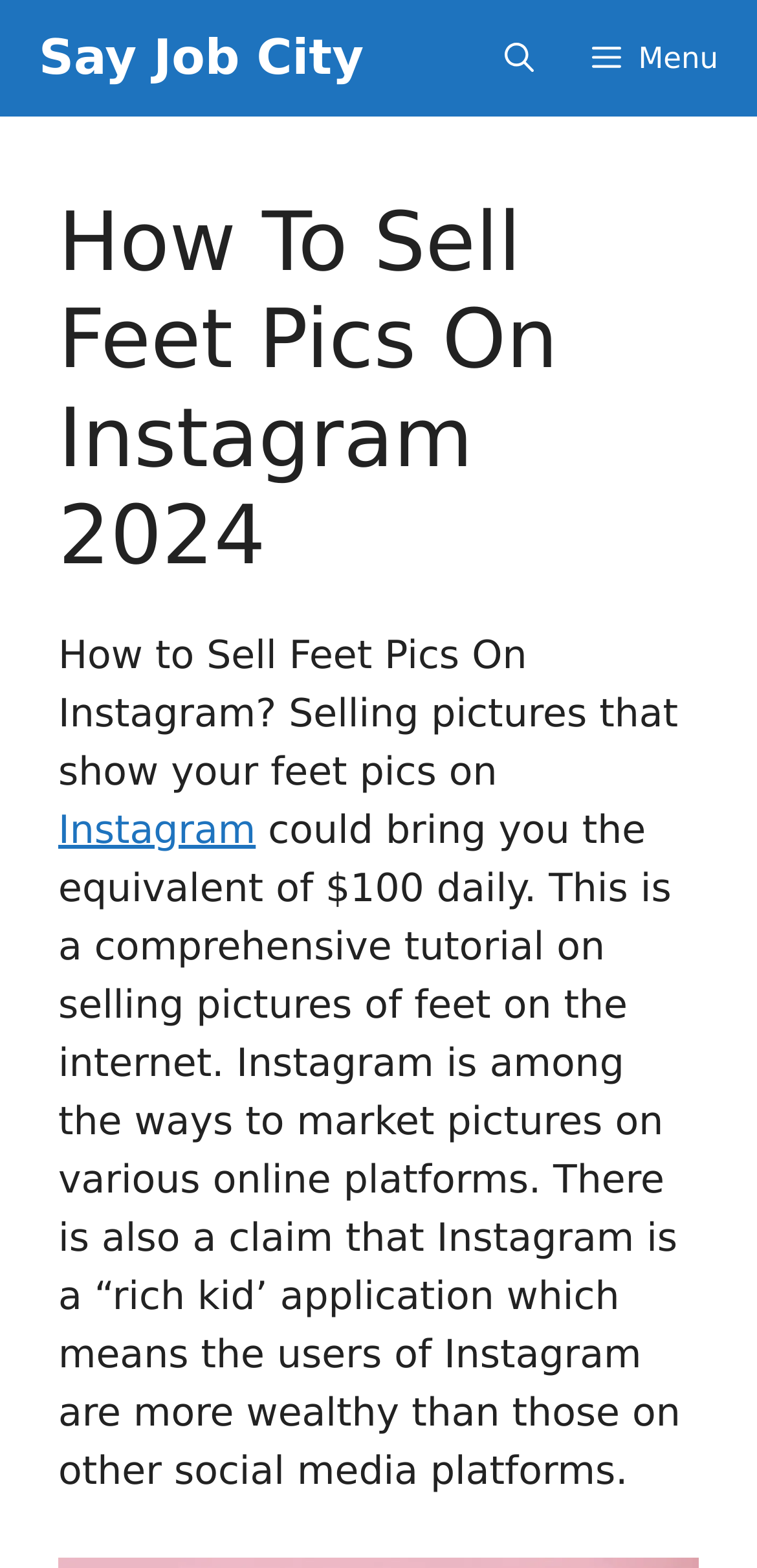What is the tone of the webpage?
Answer the question using a single word or phrase, according to the image.

Informative